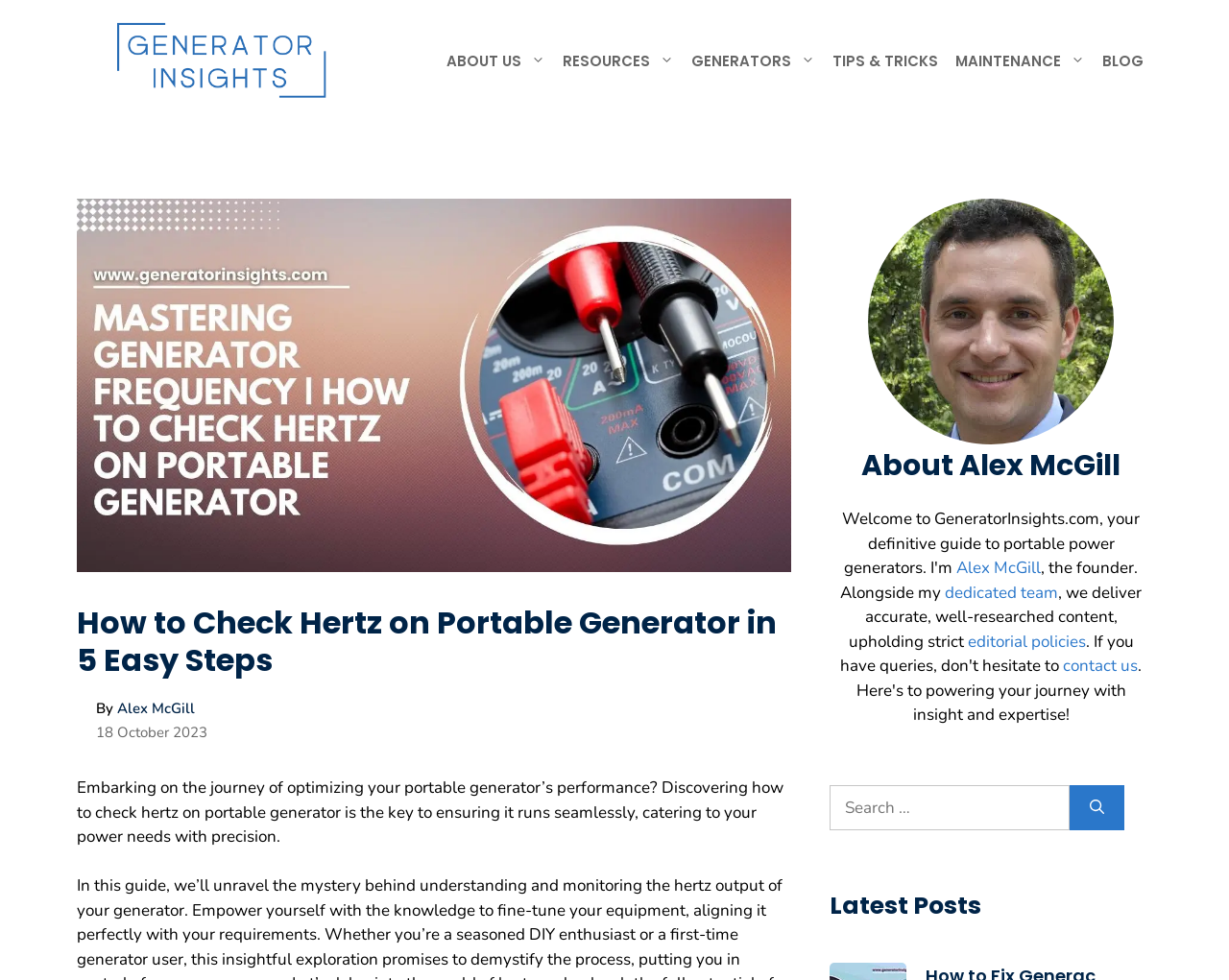What is the purpose of the search box?
Using the image, respond with a single word or phrase.

To search the website